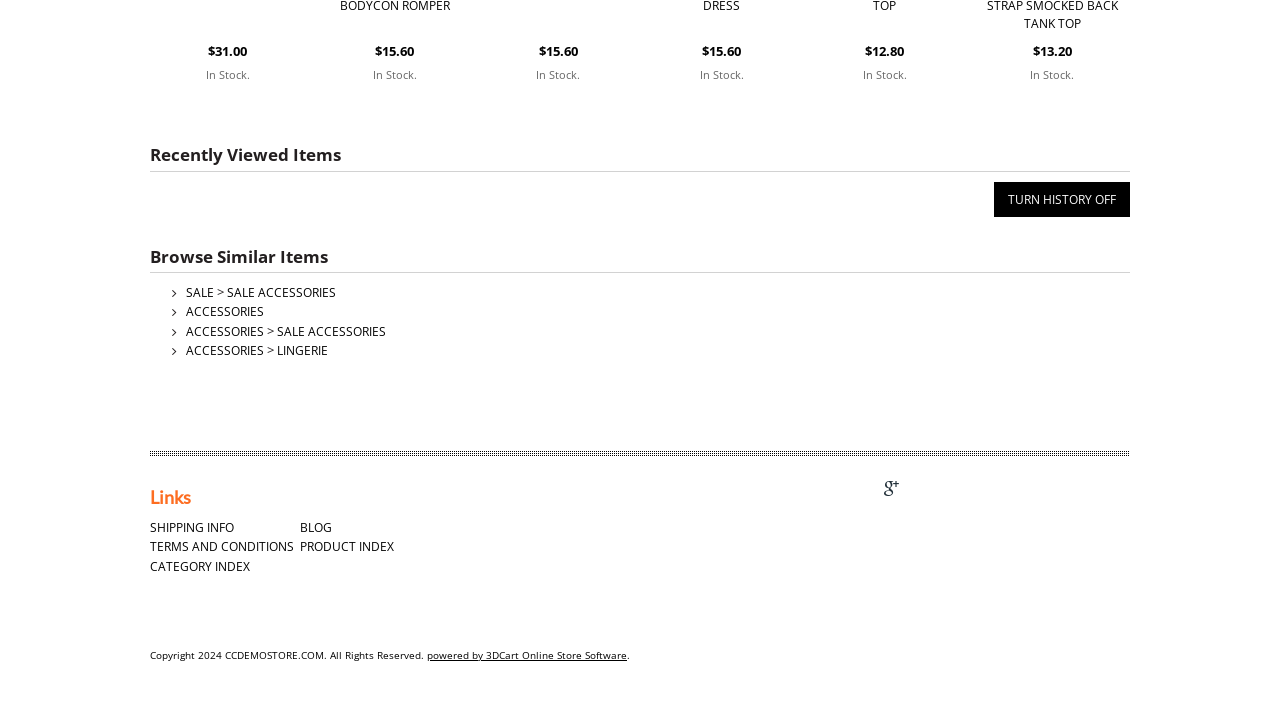Determine the bounding box coordinates for the area that should be clicked to carry out the following instruction: "View recently viewed items".

[0.117, 0.193, 0.266, 0.235]